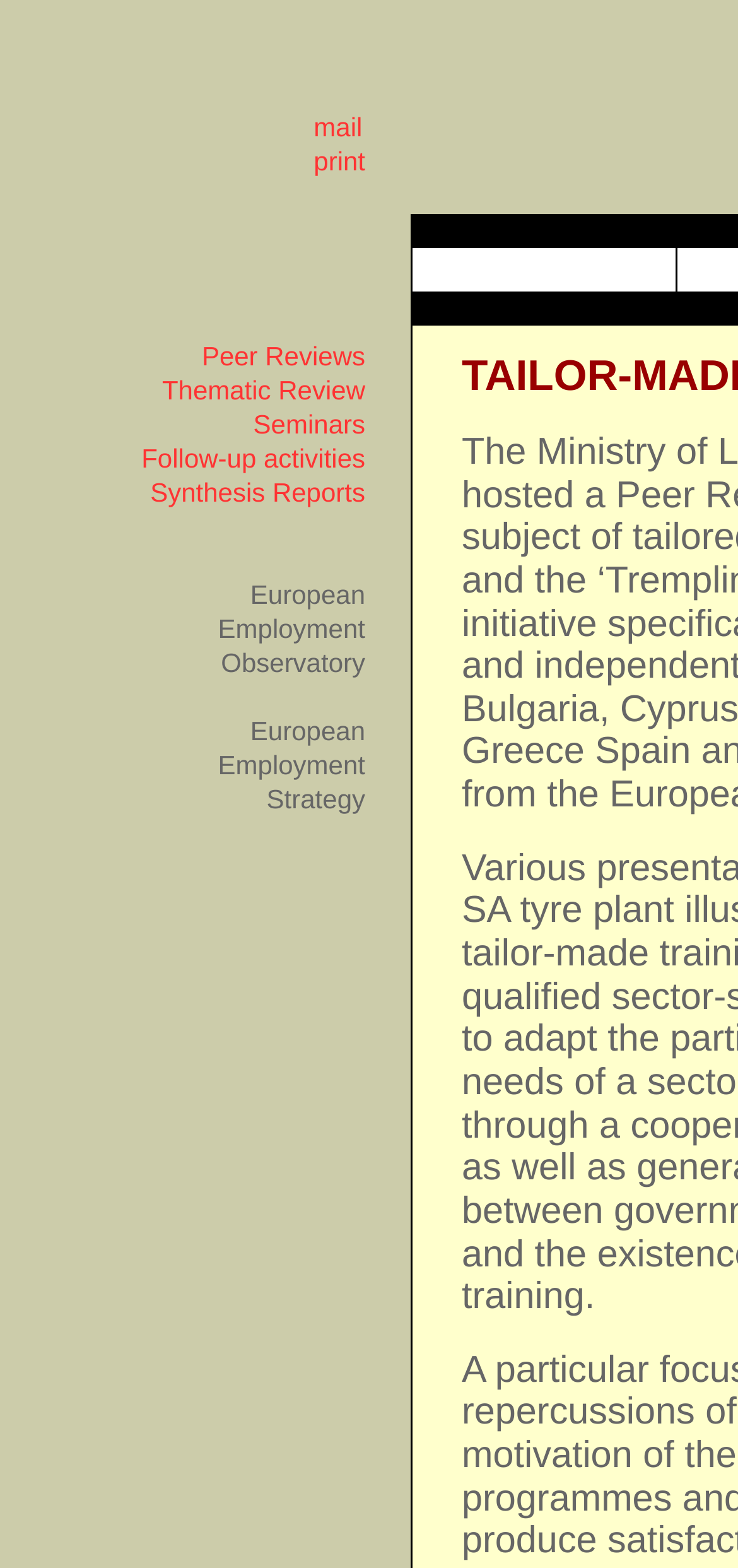Identify the bounding box coordinates of the section to be clicked to complete the task described by the following instruction: "click the mail icon". The coordinates should be four float numbers between 0 and 1, formatted as [left, top, right, bottom].

[0.389, 0.071, 0.425, 0.092]